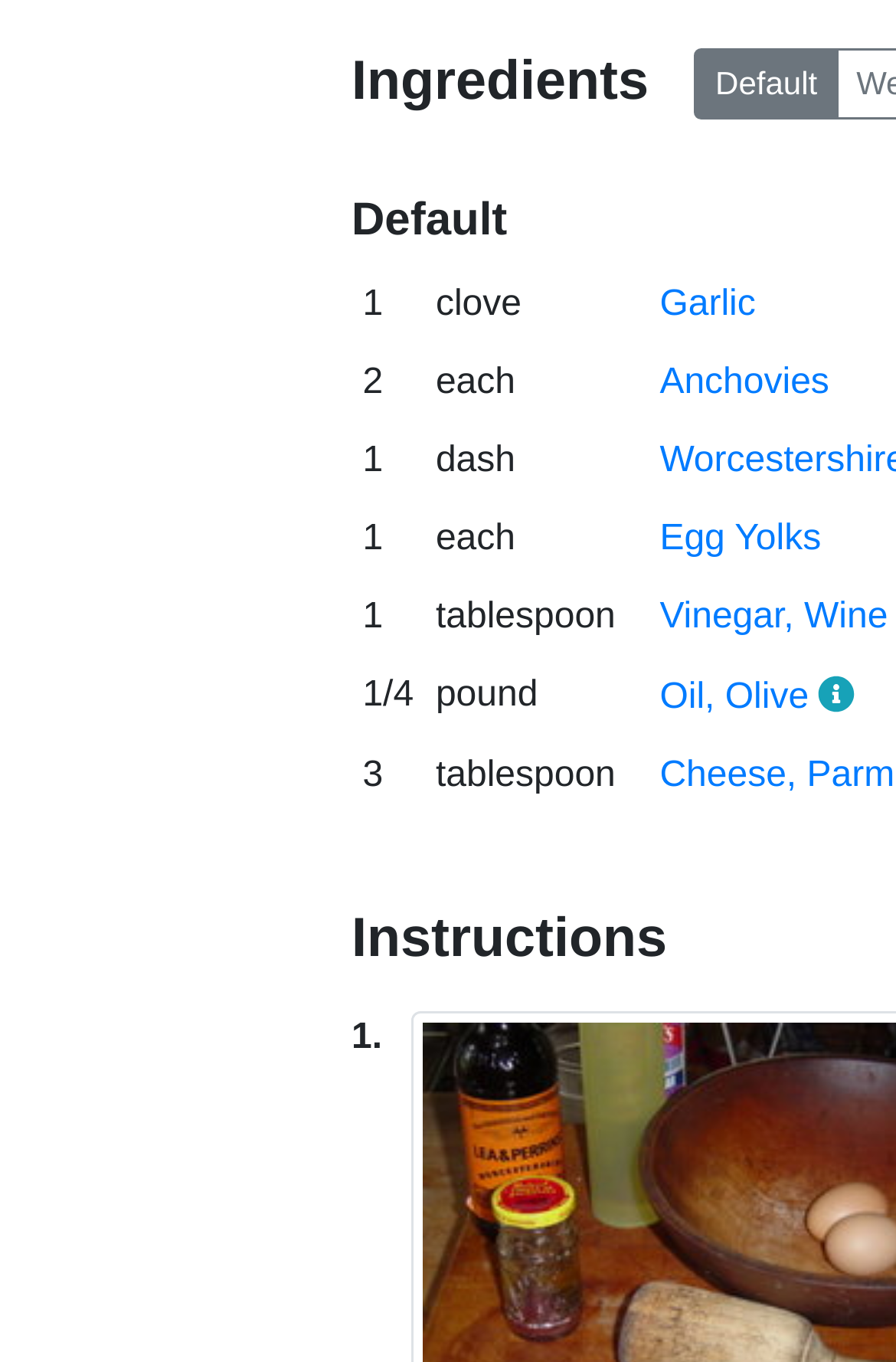Using the details in the image, give a detailed response to the question below:
What is the quantity of the last ingredient?

I looked at the last row of the table and saw that the quantity of the ingredient is '3 tablespoon'.